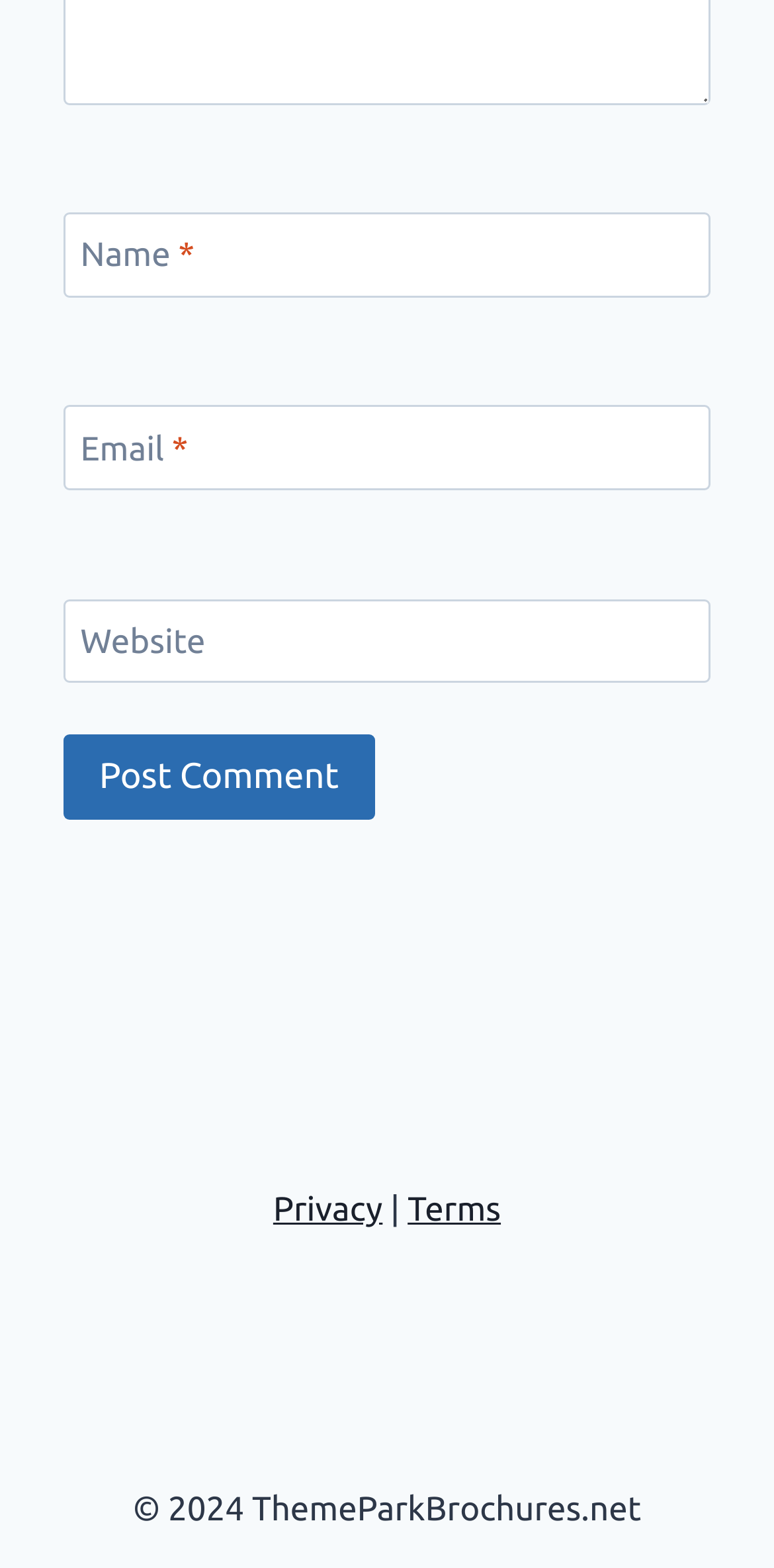What is the label of the button below the textboxes?
Look at the image and provide a detailed response to the question.

The button below the textboxes is labeled 'Post Comment', indicating that it is used to submit a comment or feedback after filling in the required information in the textboxes.